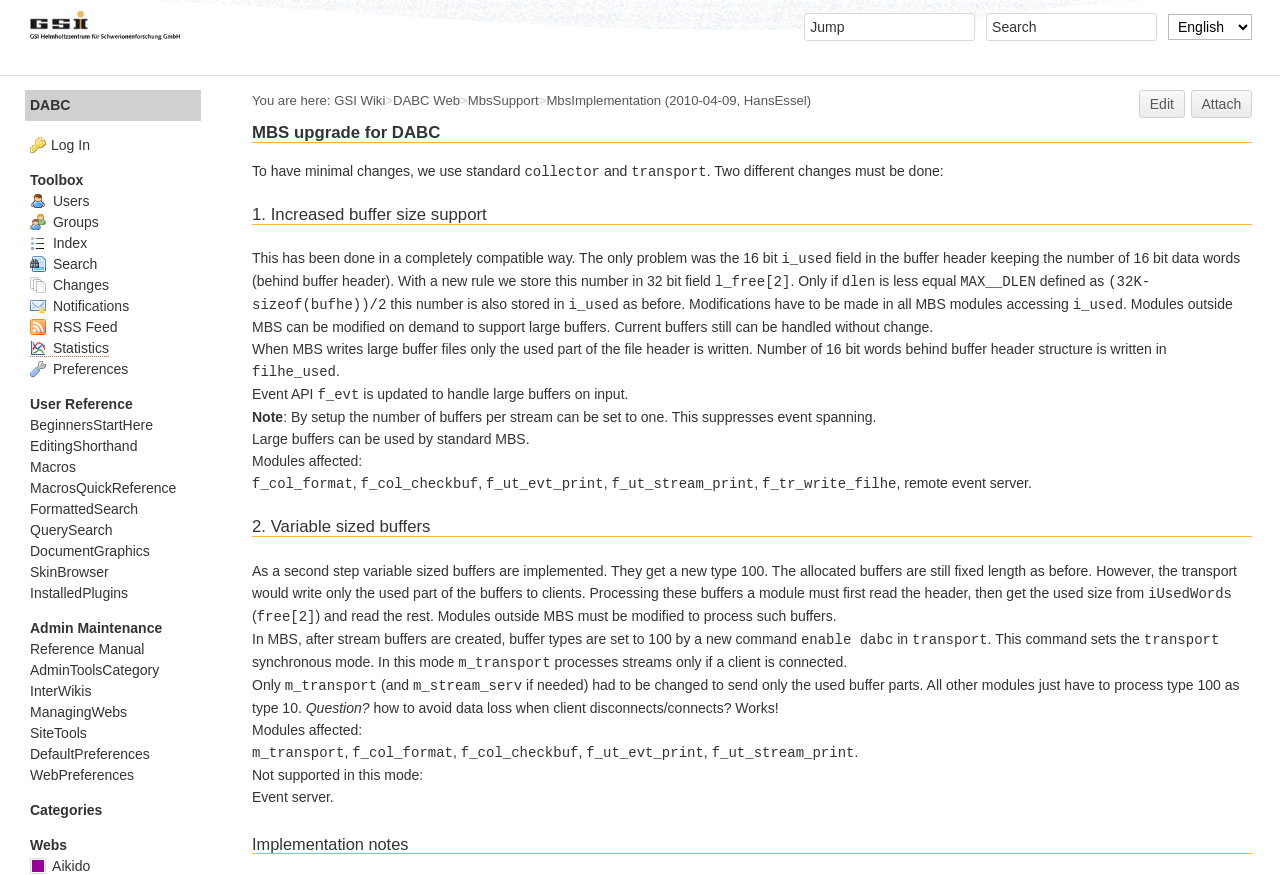What is the maximum buffer size supported?
Please provide a comprehensive and detailed answer to the question.

The maximum buffer size supported is calculated as '(32K-sizeof(bufhe))/2', which is mentioned in the section '1. Increased buffer size support'.